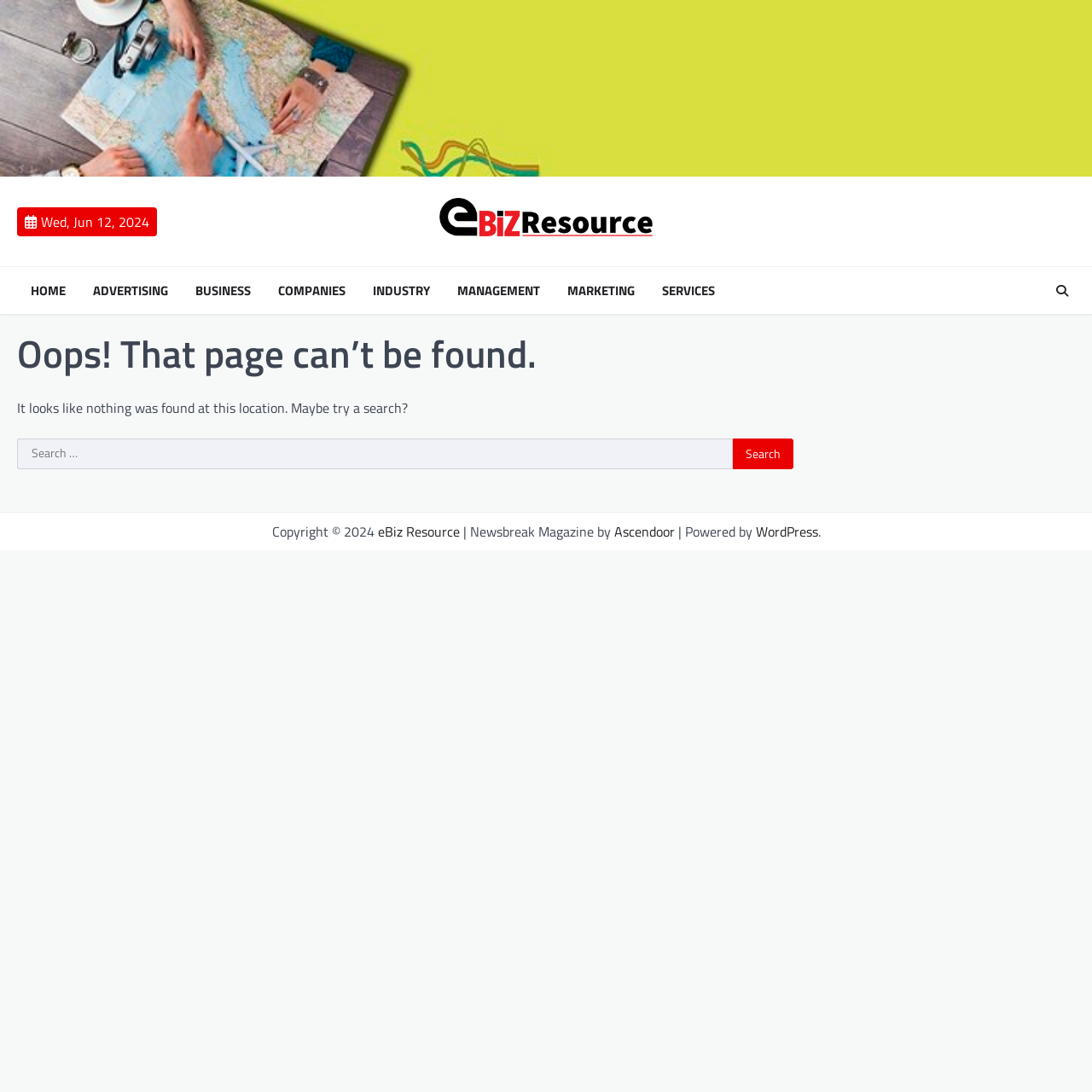Please answer the following question using a single word or phrase: 
What is the error message displayed on the webpage?

Oops! That page can’t be found.